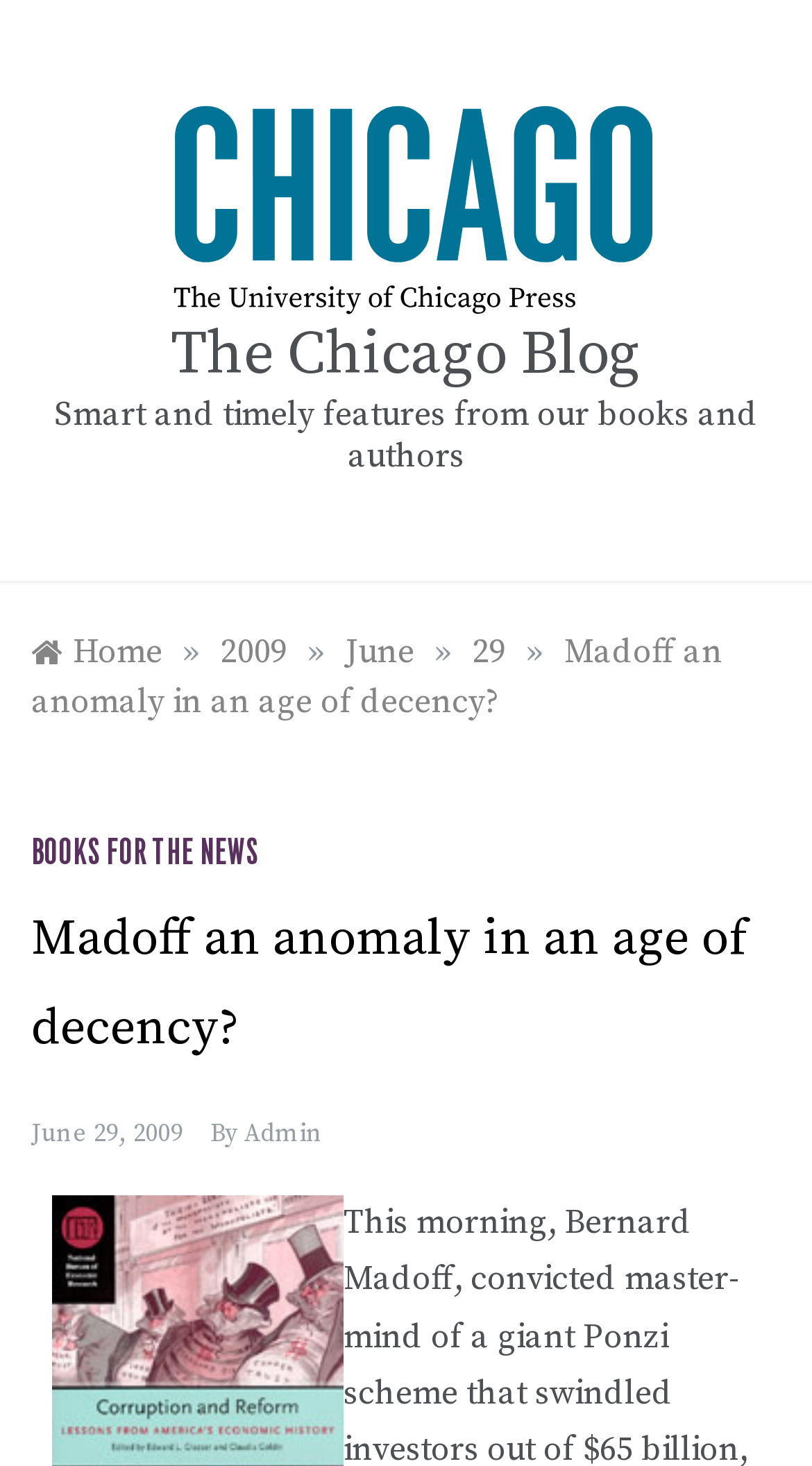Please specify the bounding box coordinates of the clickable section necessary to execute the following command: "go to home page".

[0.038, 0.43, 0.2, 0.459]